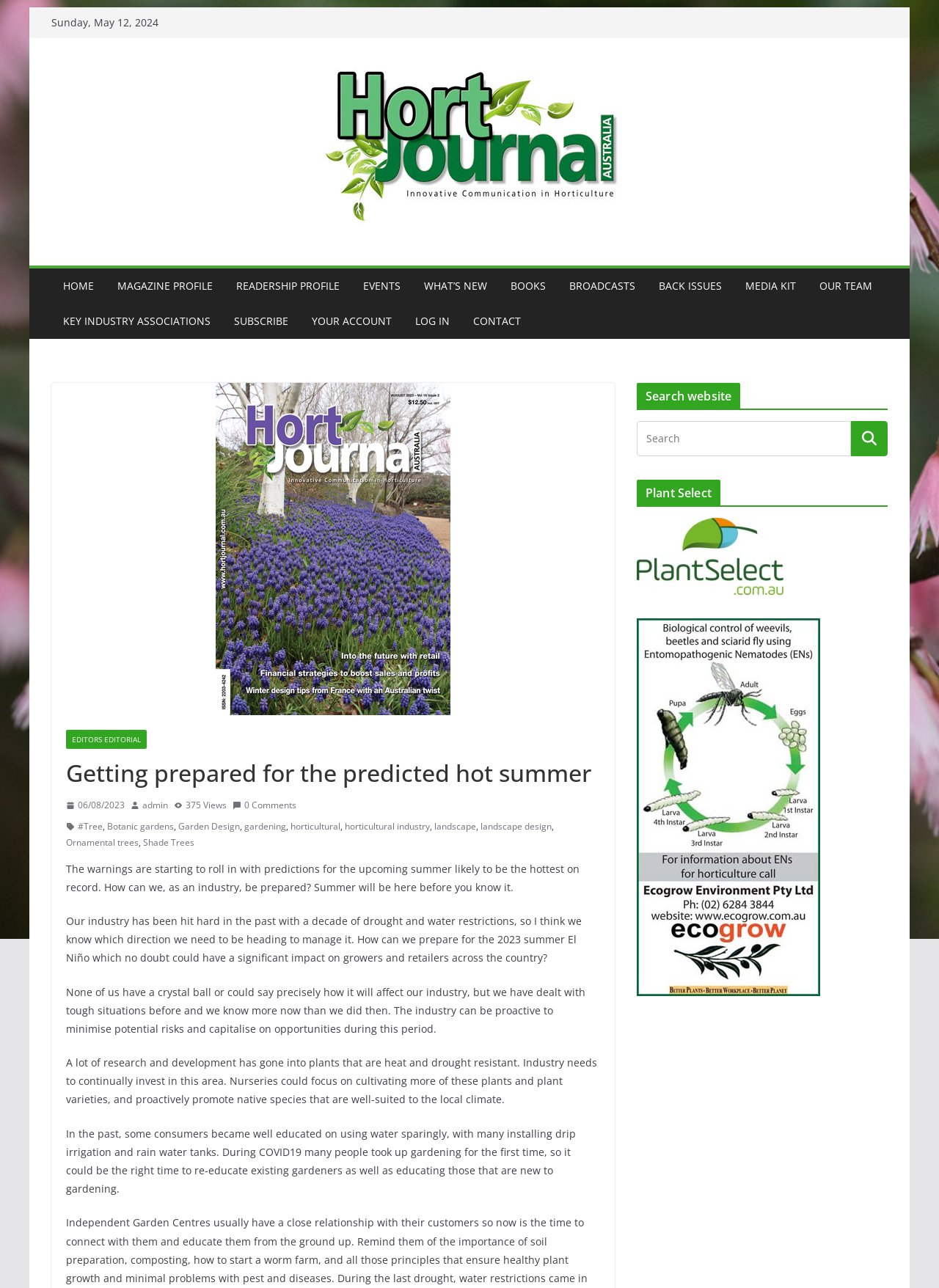Locate the bounding box coordinates of the element that should be clicked to execute the following instruction: "Read the 'Getting prepared for the predicted hot summer' article".

[0.07, 0.588, 0.639, 0.612]